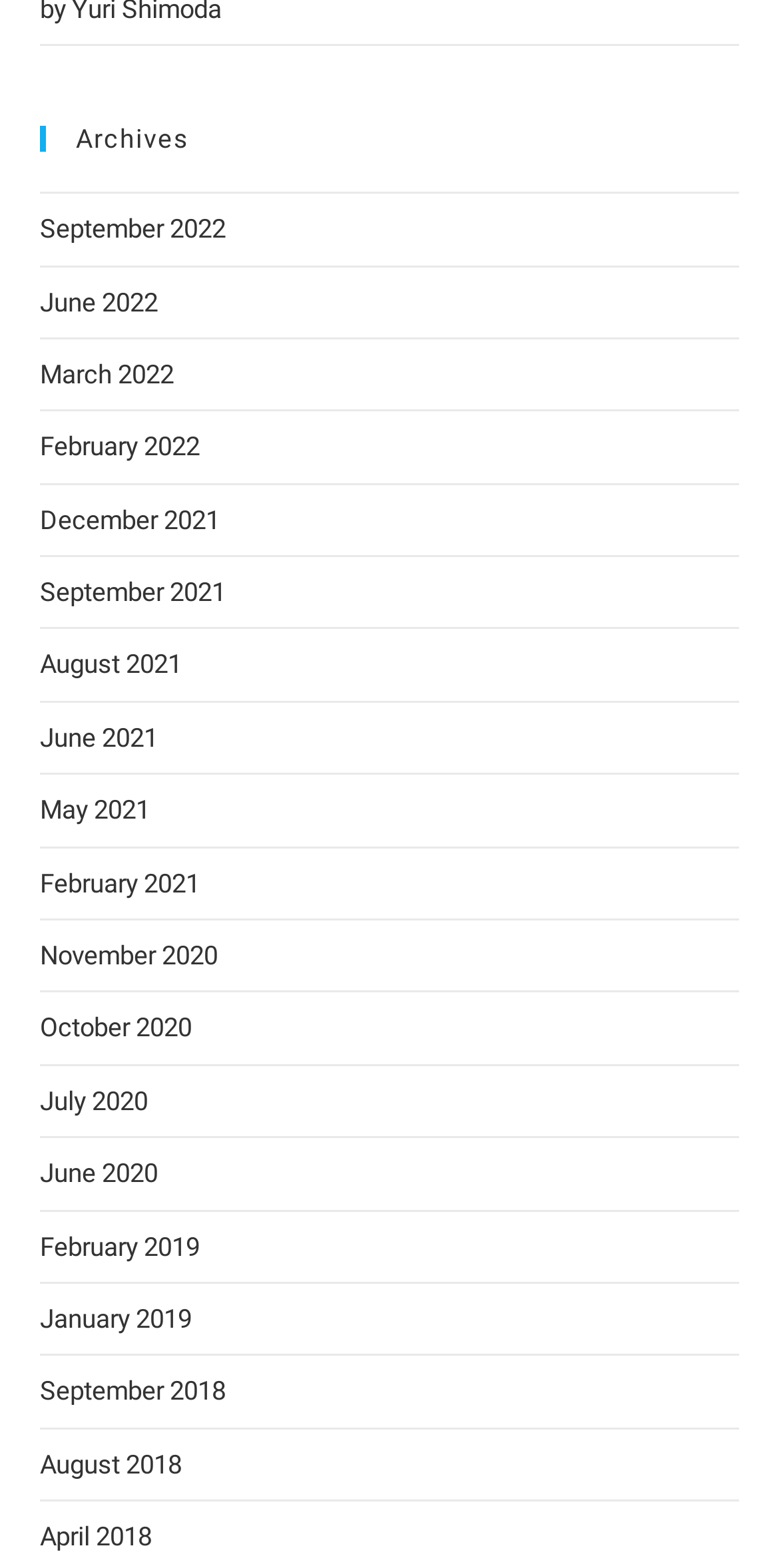Could you highlight the region that needs to be clicked to execute the instruction: "browse archives for February 2019"?

[0.051, 0.785, 0.256, 0.804]